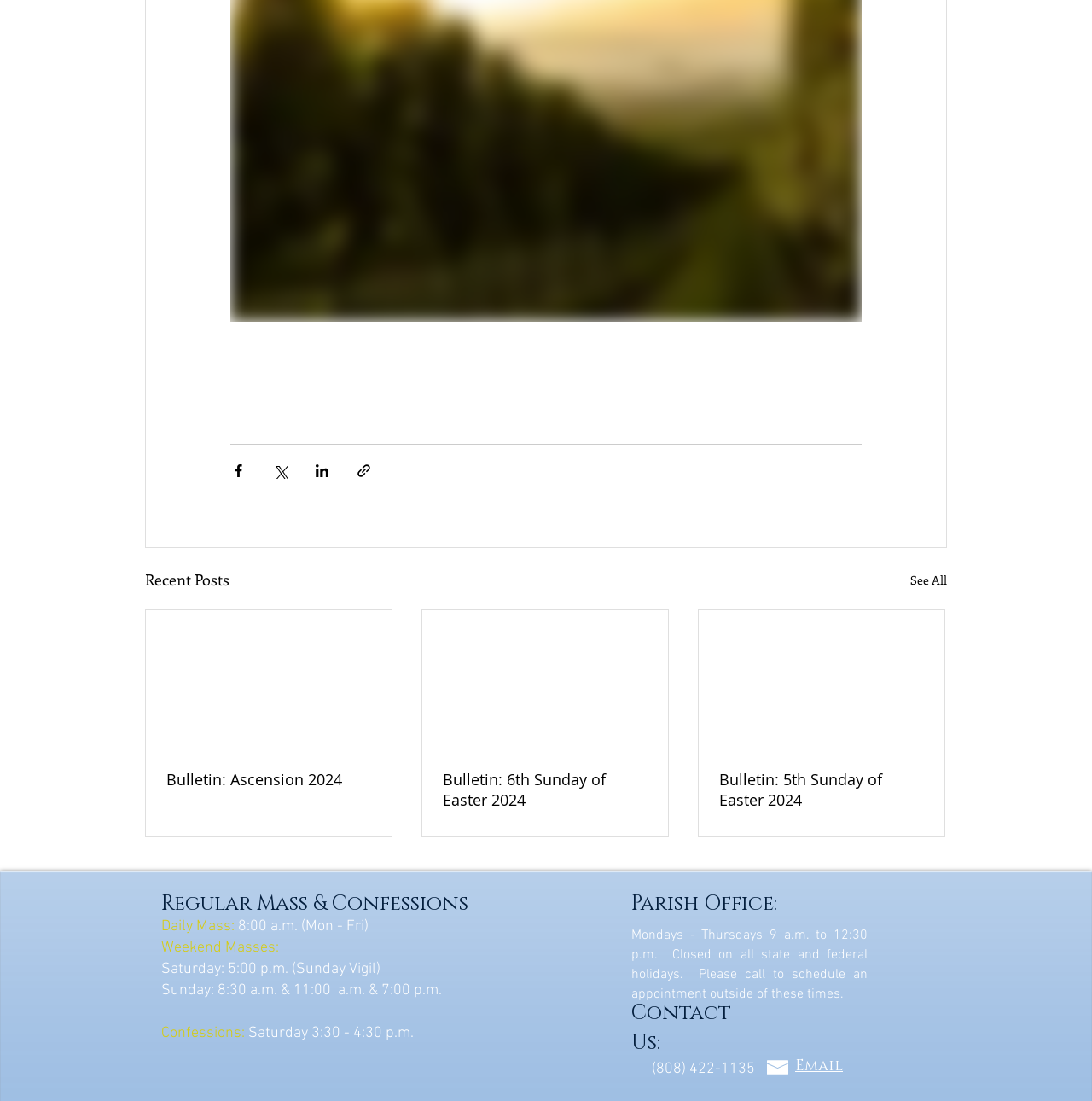Predict the bounding box coordinates of the UI element that matches this description: "See All". The coordinates should be in the format [left, top, right, bottom] with each value between 0 and 1.

[0.834, 0.516, 0.867, 0.538]